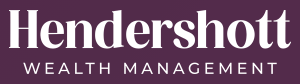What is the font style of the name 'Hendershott'?
Answer the question with a detailed explanation, including all necessary information.

The caption describes the font style of the name 'Hendershott' as elegant, which implies that the font is refined and sophisticated.